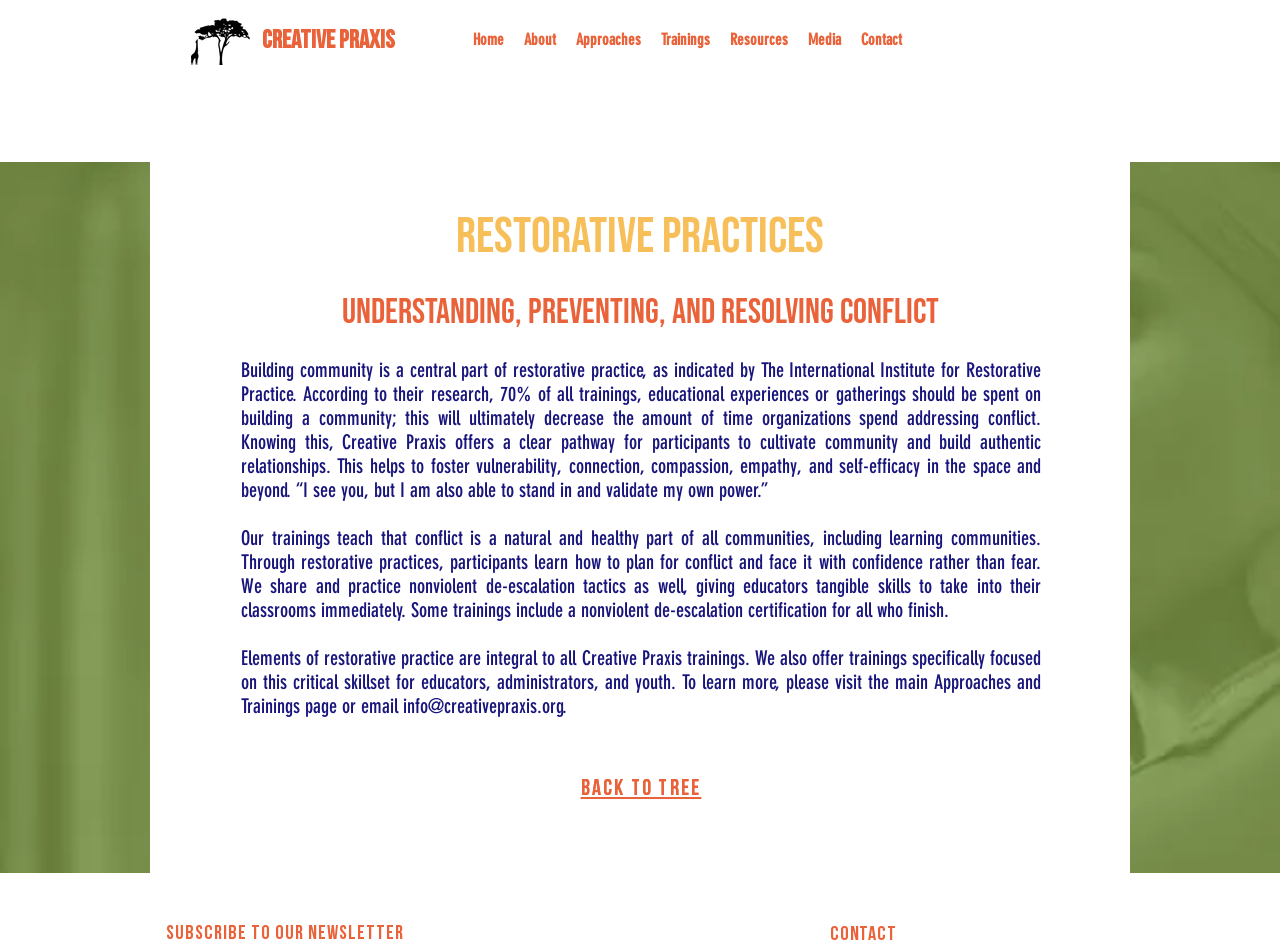Predict the bounding box coordinates of the area that should be clicked to accomplish the following instruction: "Click the 'info@creativepraxis.org' email link". The bounding box coordinates should consist of four float numbers between 0 and 1, i.e., [left, top, right, bottom].

[0.315, 0.736, 0.44, 0.761]